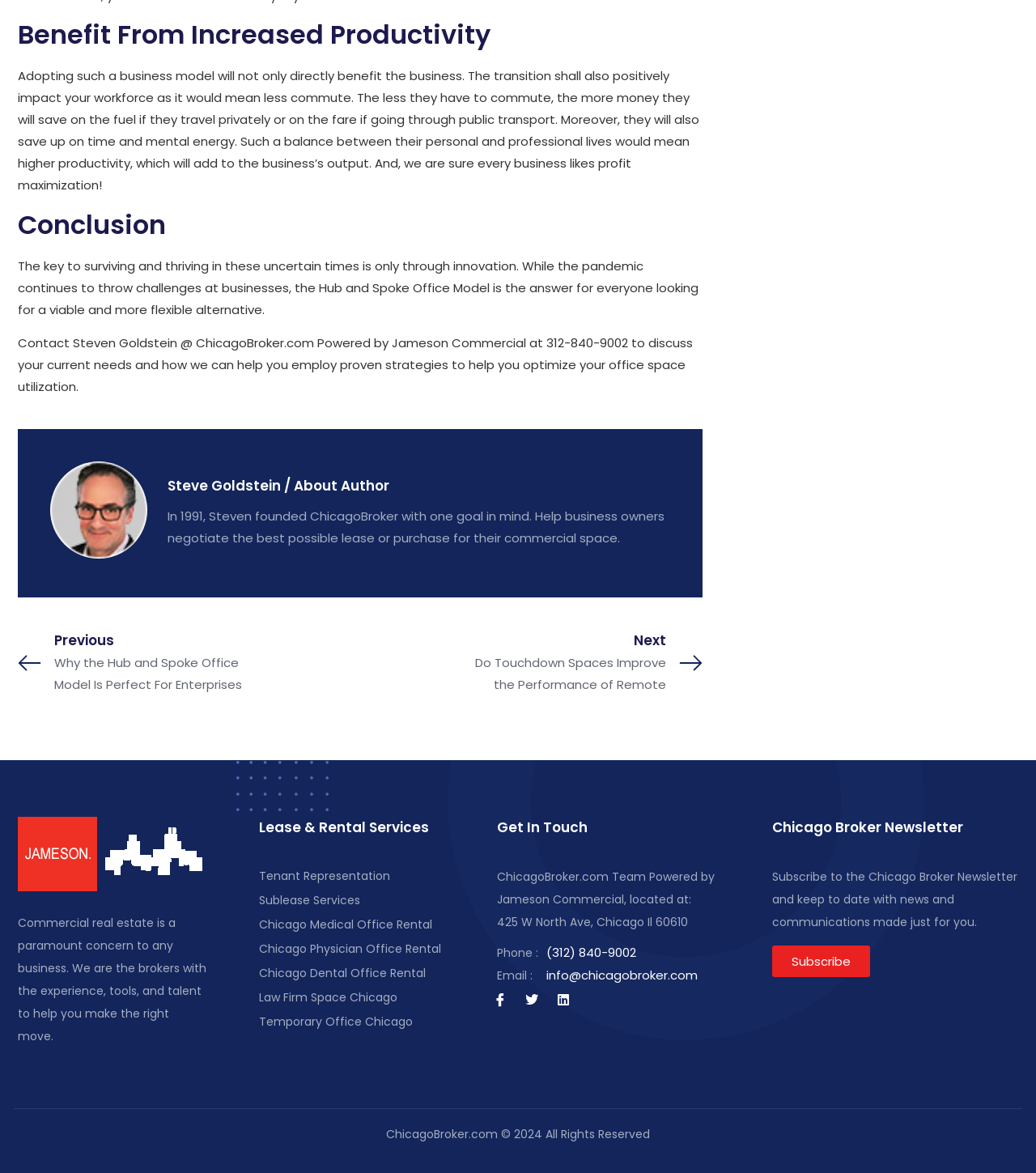Determine the bounding box coordinates for the area you should click to complete the following instruction: "Contact Steven Goldstein".

[0.017, 0.285, 0.669, 0.337]